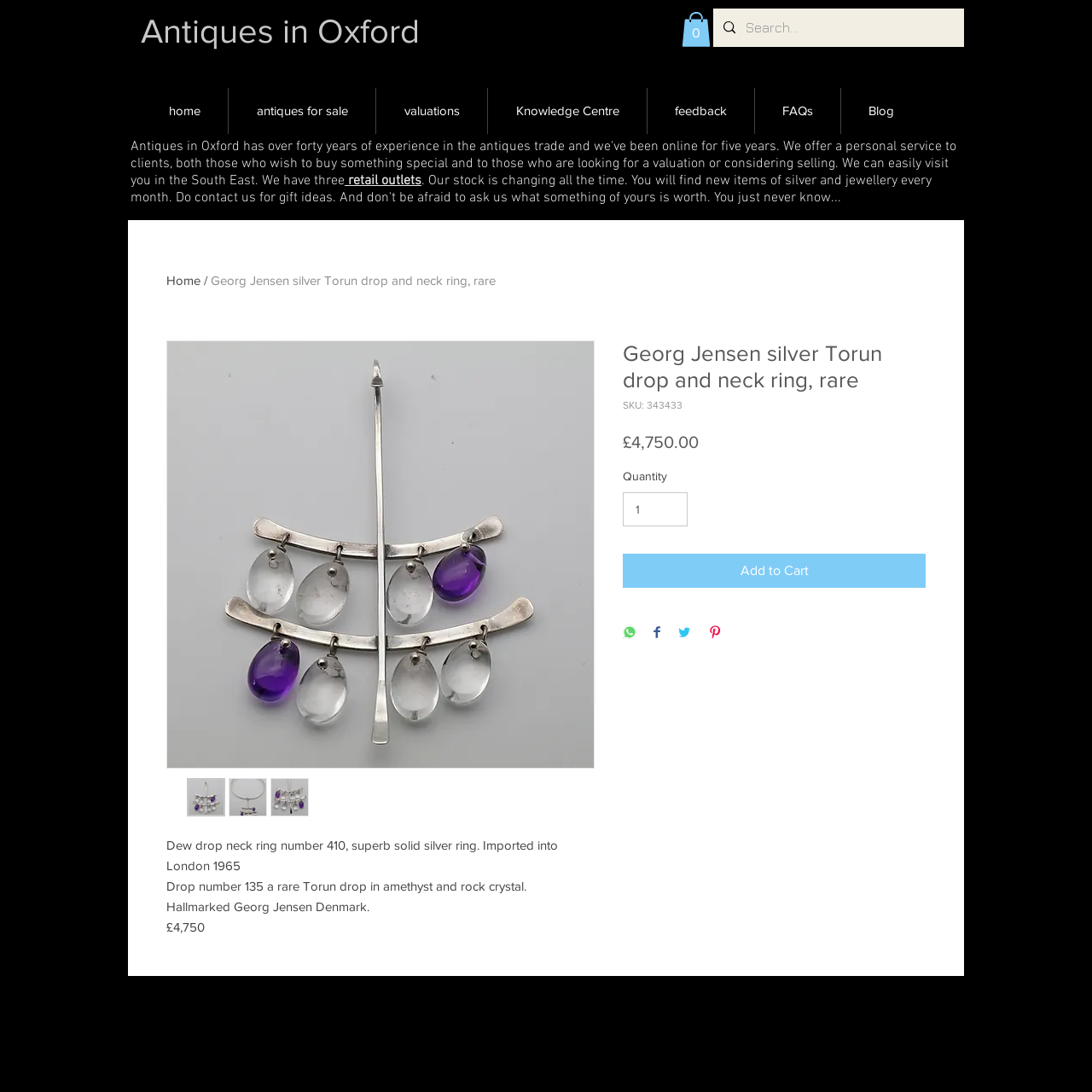Provide the bounding box coordinates for the UI element that is described by this text: "valuations". The coordinates should be in the form of four float numbers between 0 and 1: [left, top, right, bottom].

[0.345, 0.08, 0.446, 0.123]